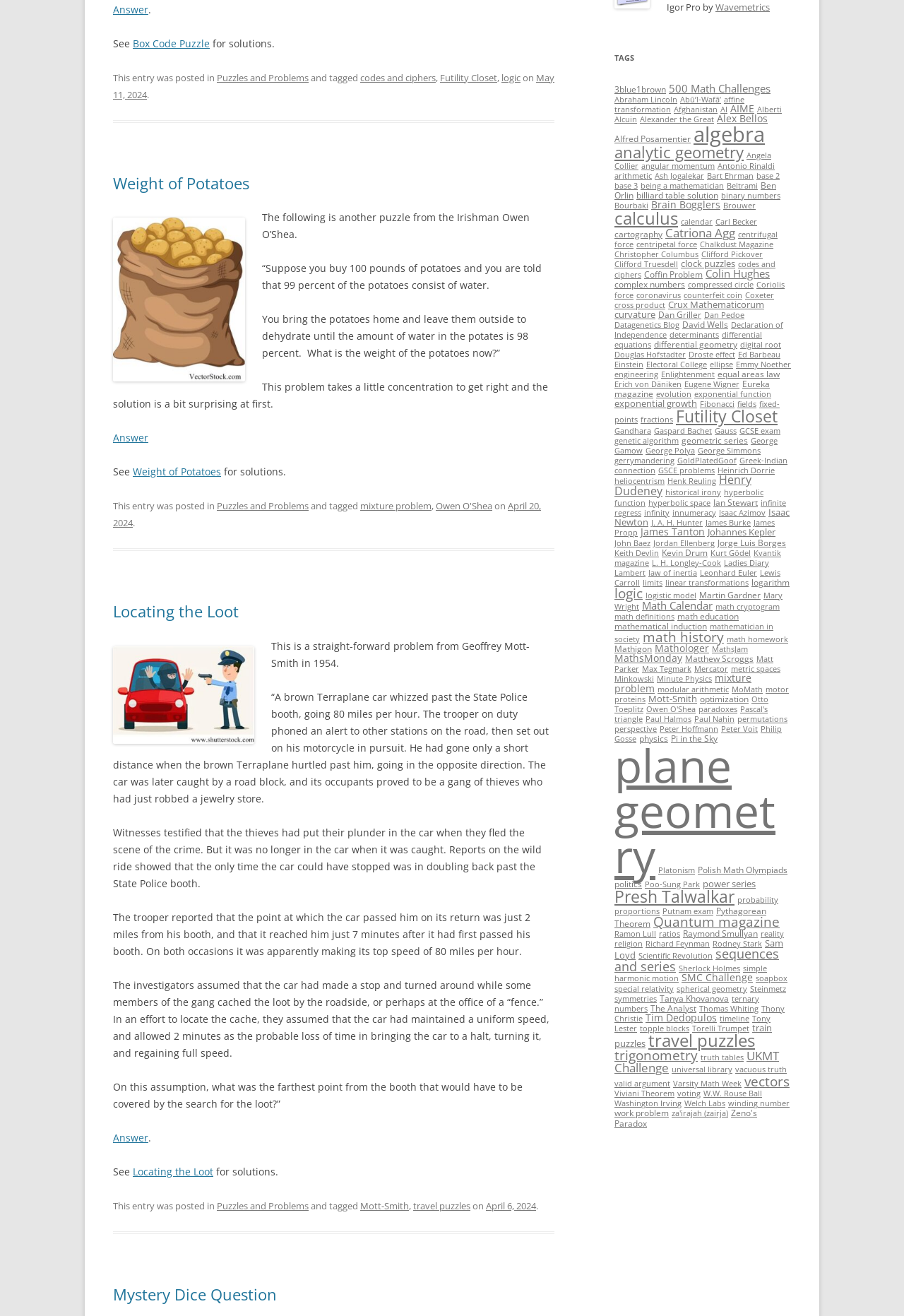Use a single word or phrase to respond to the question:
How many articles are on this webpage?

3